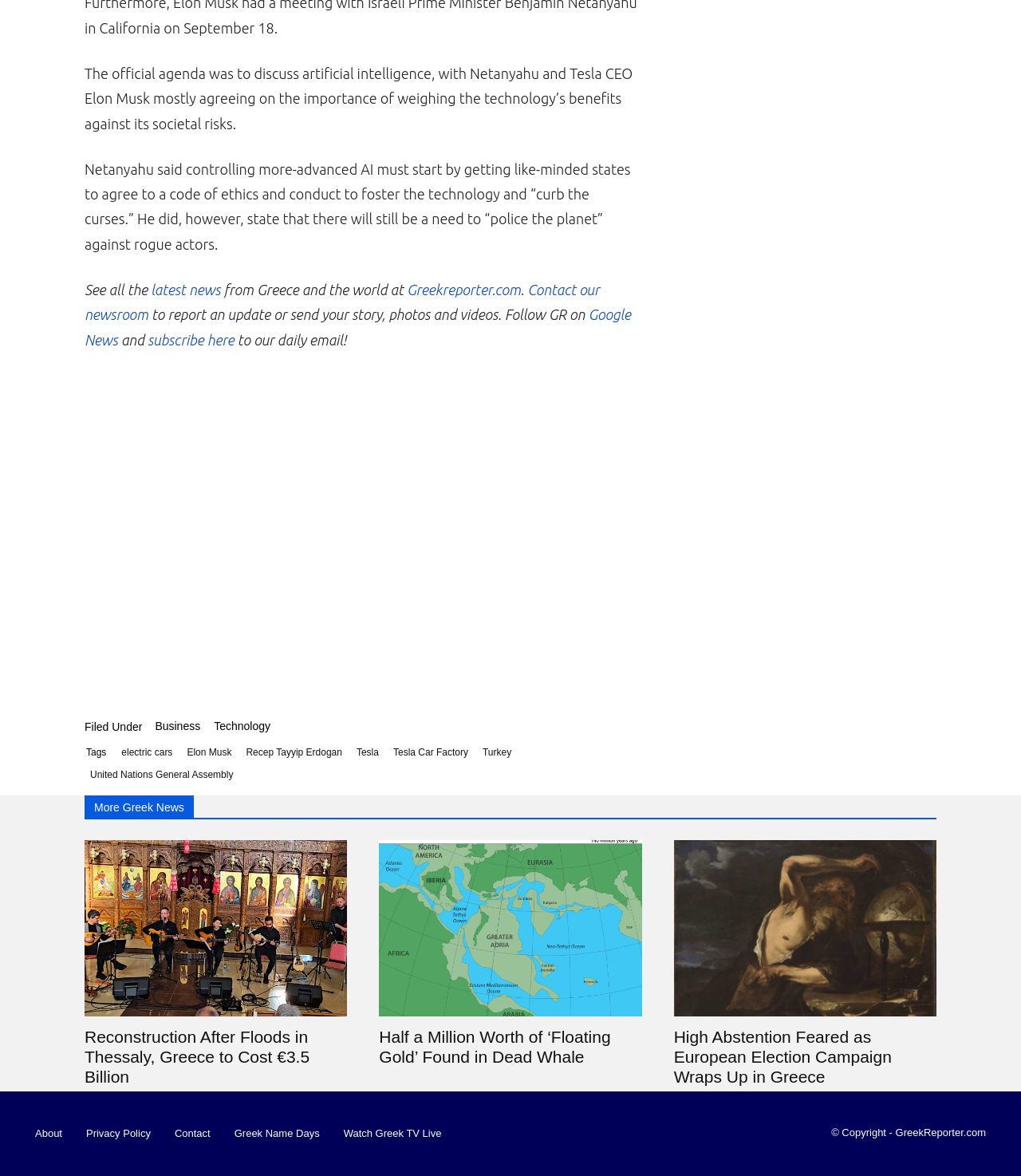Find and indicate the bounding box coordinates of the region you should select to follow the given instruction: "Read the latest news".

[0.148, 0.24, 0.216, 0.253]